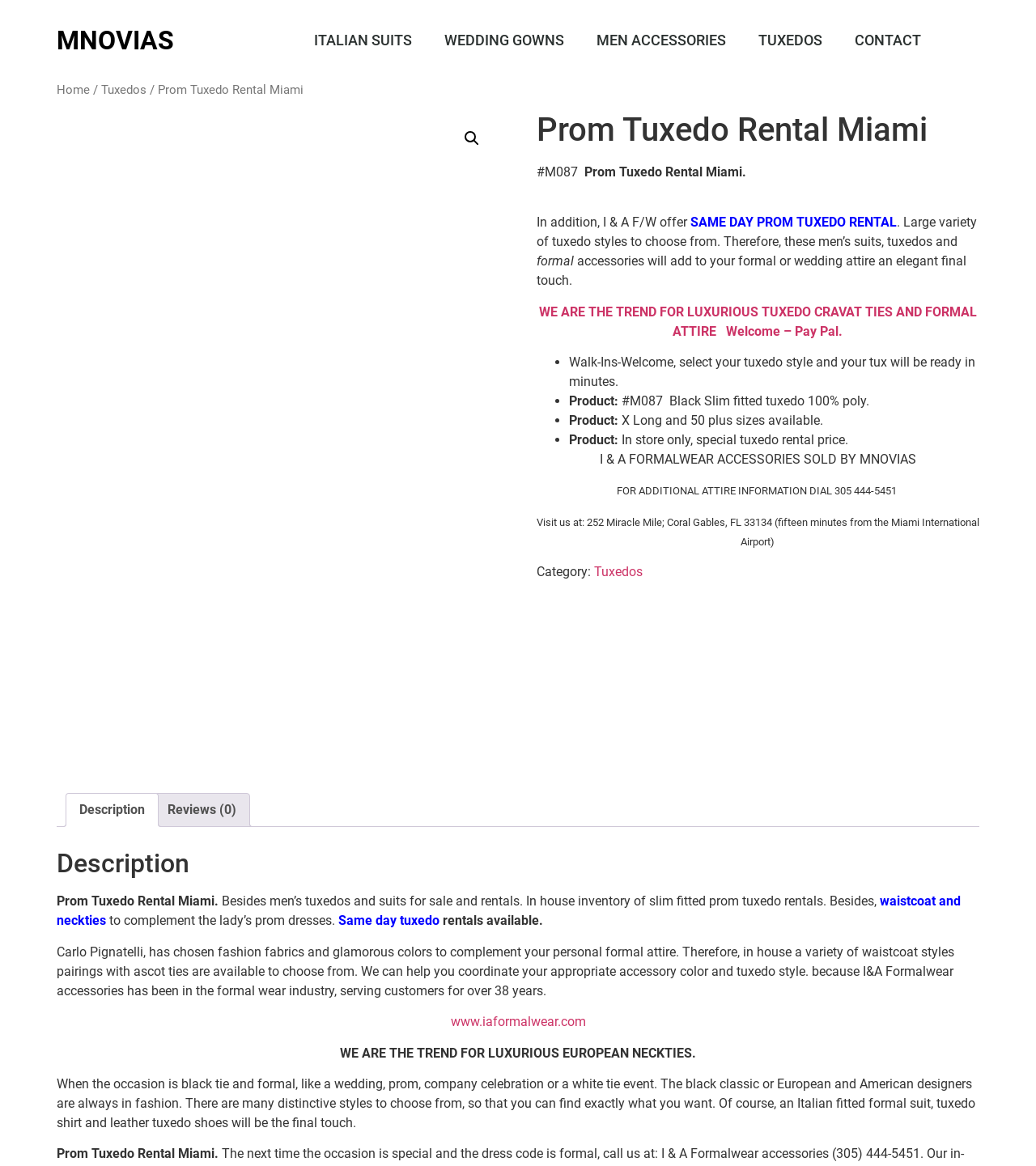Please find the bounding box coordinates of the element that you should click to achieve the following instruction: "Click on the 'ITALIAN SUITS' link". The coordinates should be presented as four float numbers between 0 and 1: [left, top, right, bottom].

[0.288, 0.0, 0.413, 0.069]